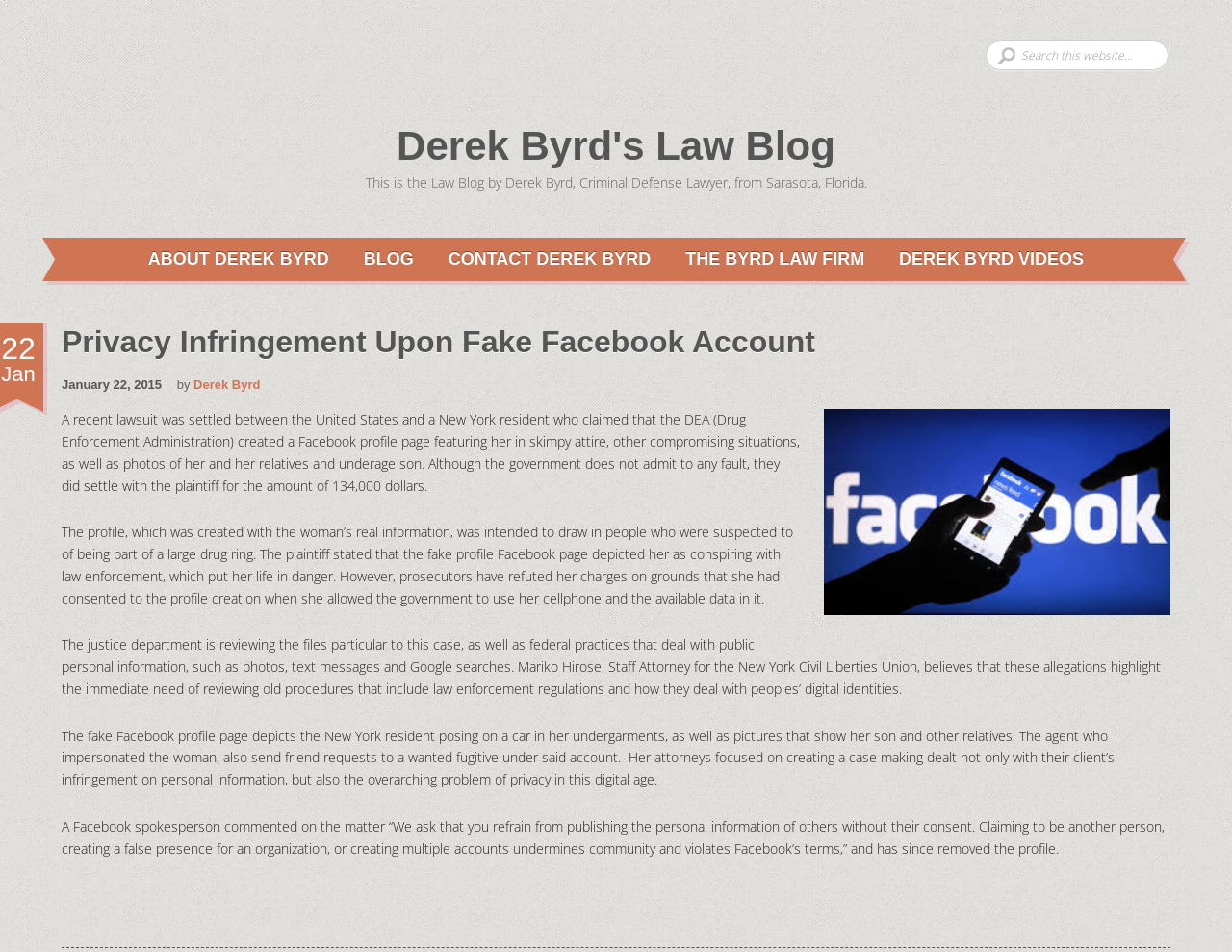Who is the author of the blog post?
Look at the image and answer the question using a single word or phrase.

Derek Byrd